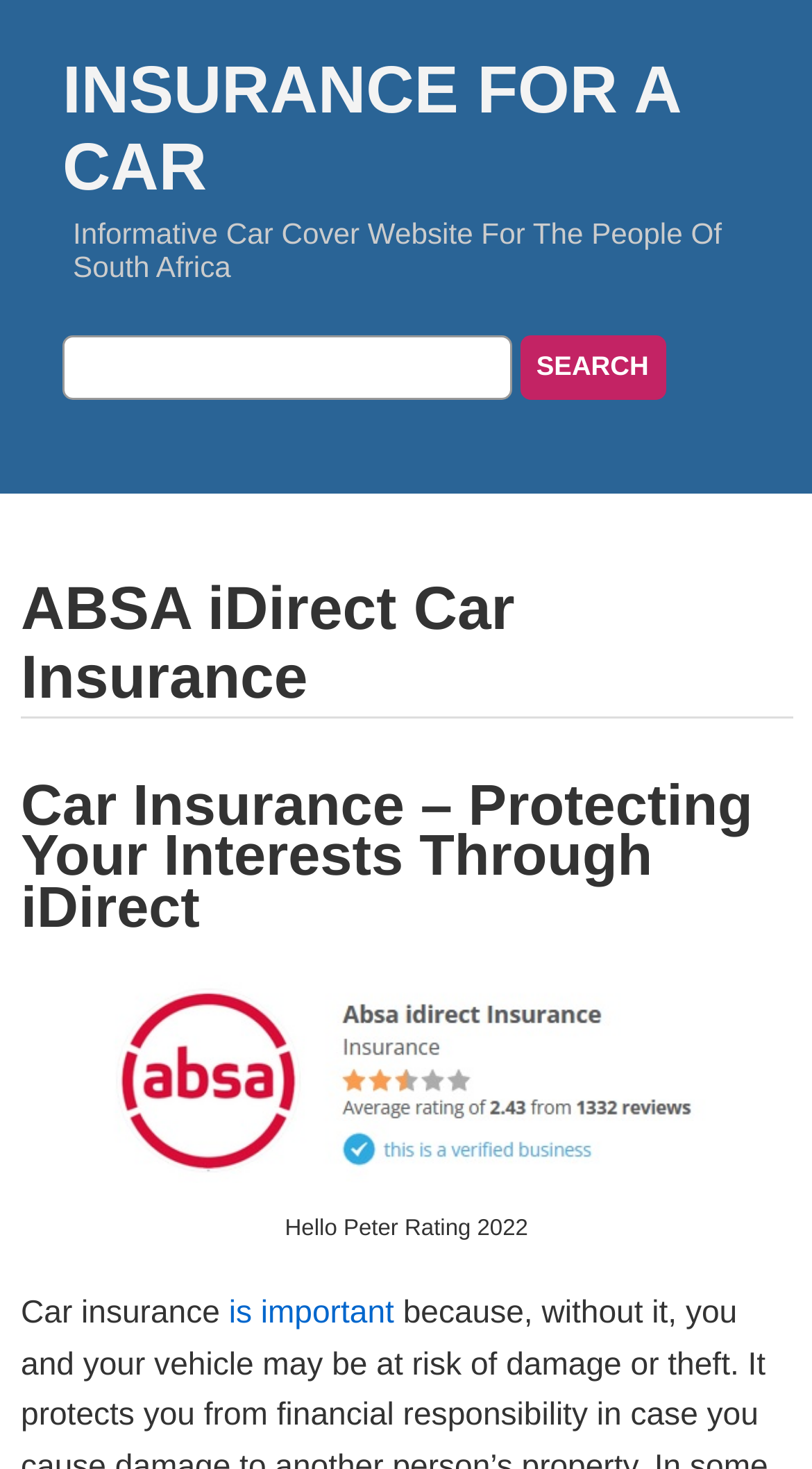What type of insurance is being discussed?
Respond with a short answer, either a single word or a phrase, based on the image.

Car insurance